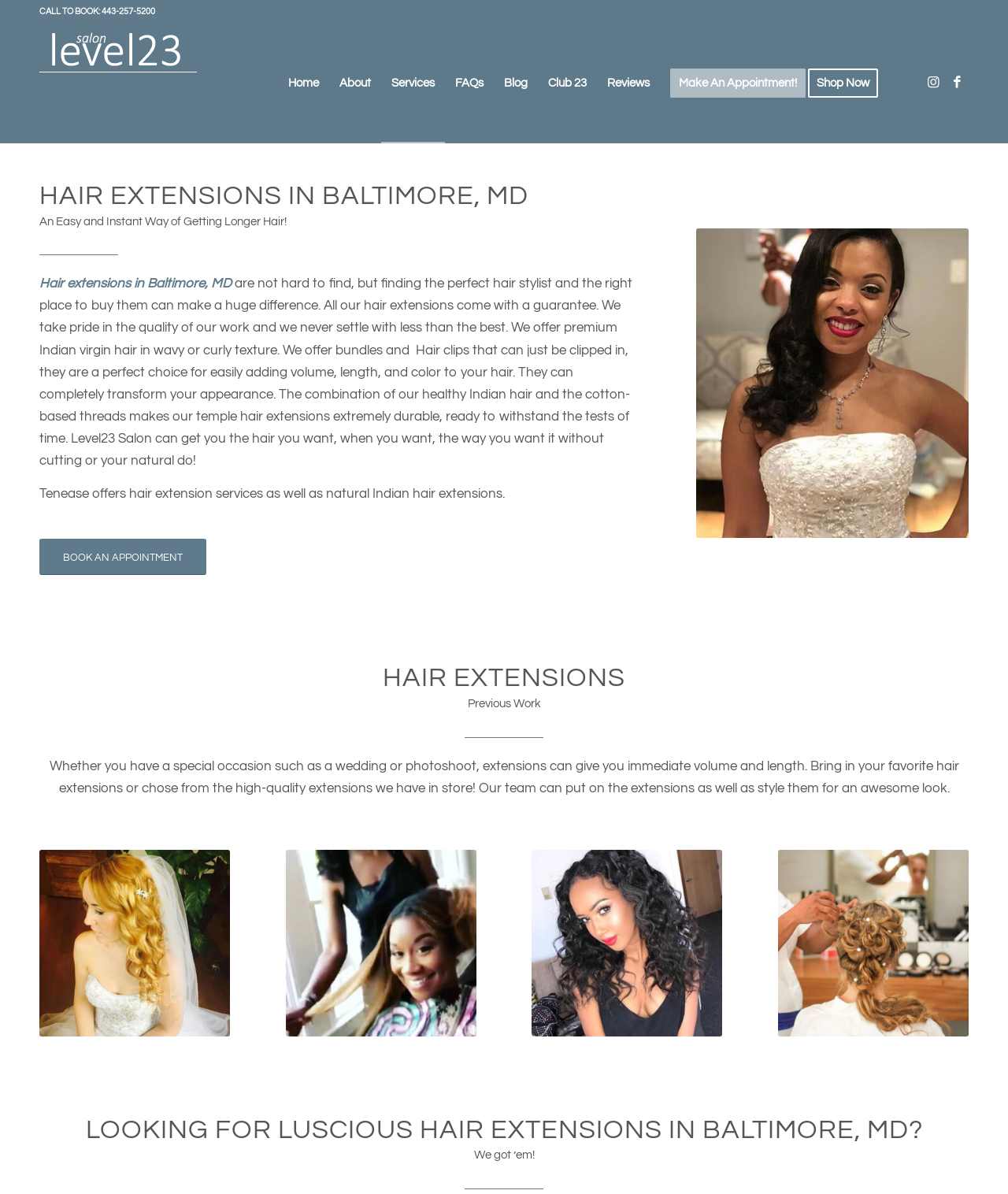What is the main heading displayed on the webpage? Please provide the text.

HAIR EXTENSIONS IN BALTIMORE, MD